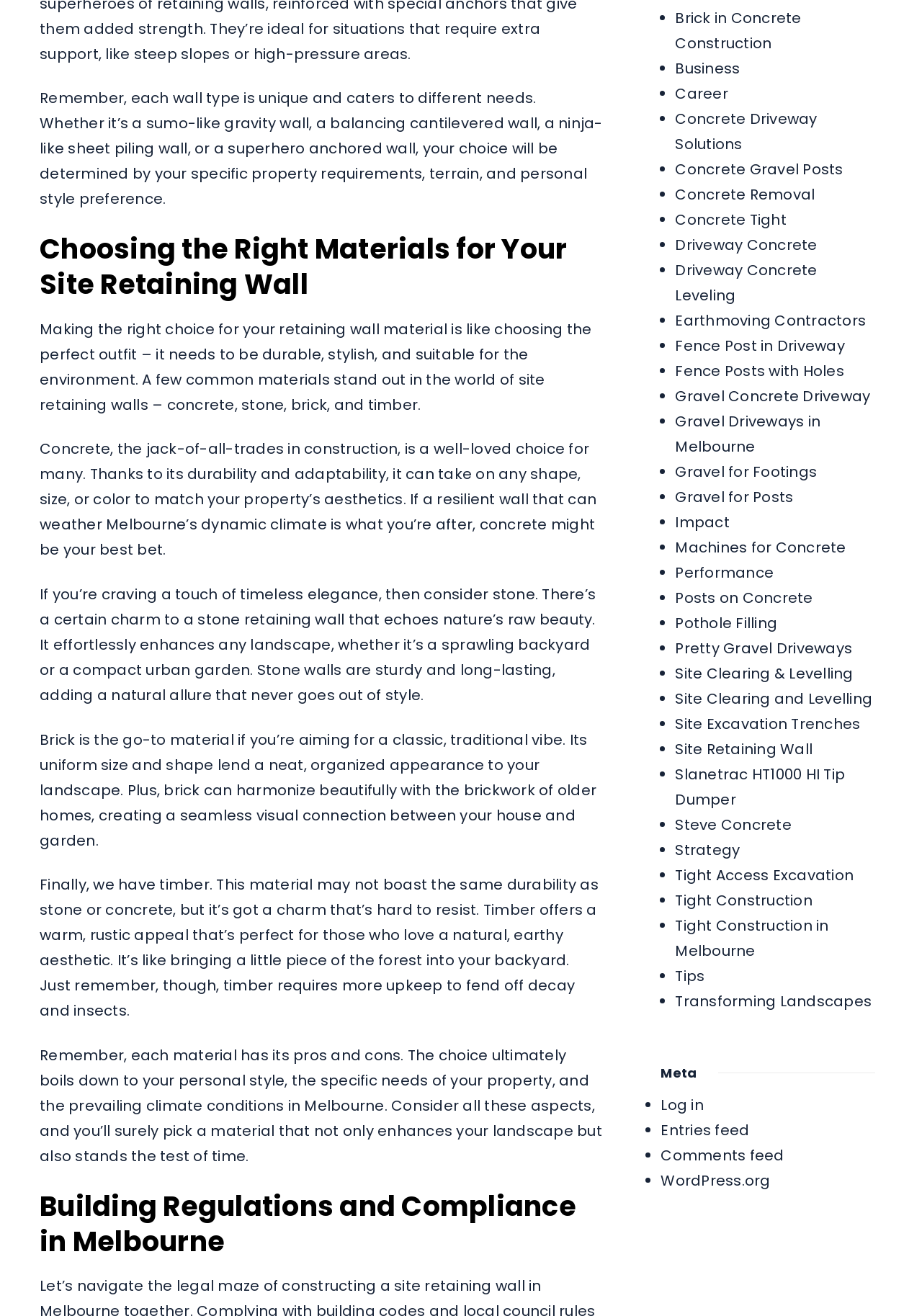Please determine the bounding box coordinates for the element with the description: "WordPress.org".

[0.717, 0.889, 0.836, 0.905]